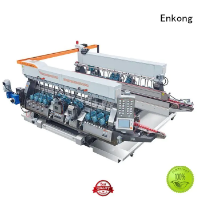How many glass pieces can the machine handle simultaneously?
Carefully analyze the image and provide a detailed answer to the question.

According to the caption, the machine has 'dual operational capabilities' that allow it to 'handle multiple glass pieces simultaneously', implying that it can process more than one glass piece at a time.